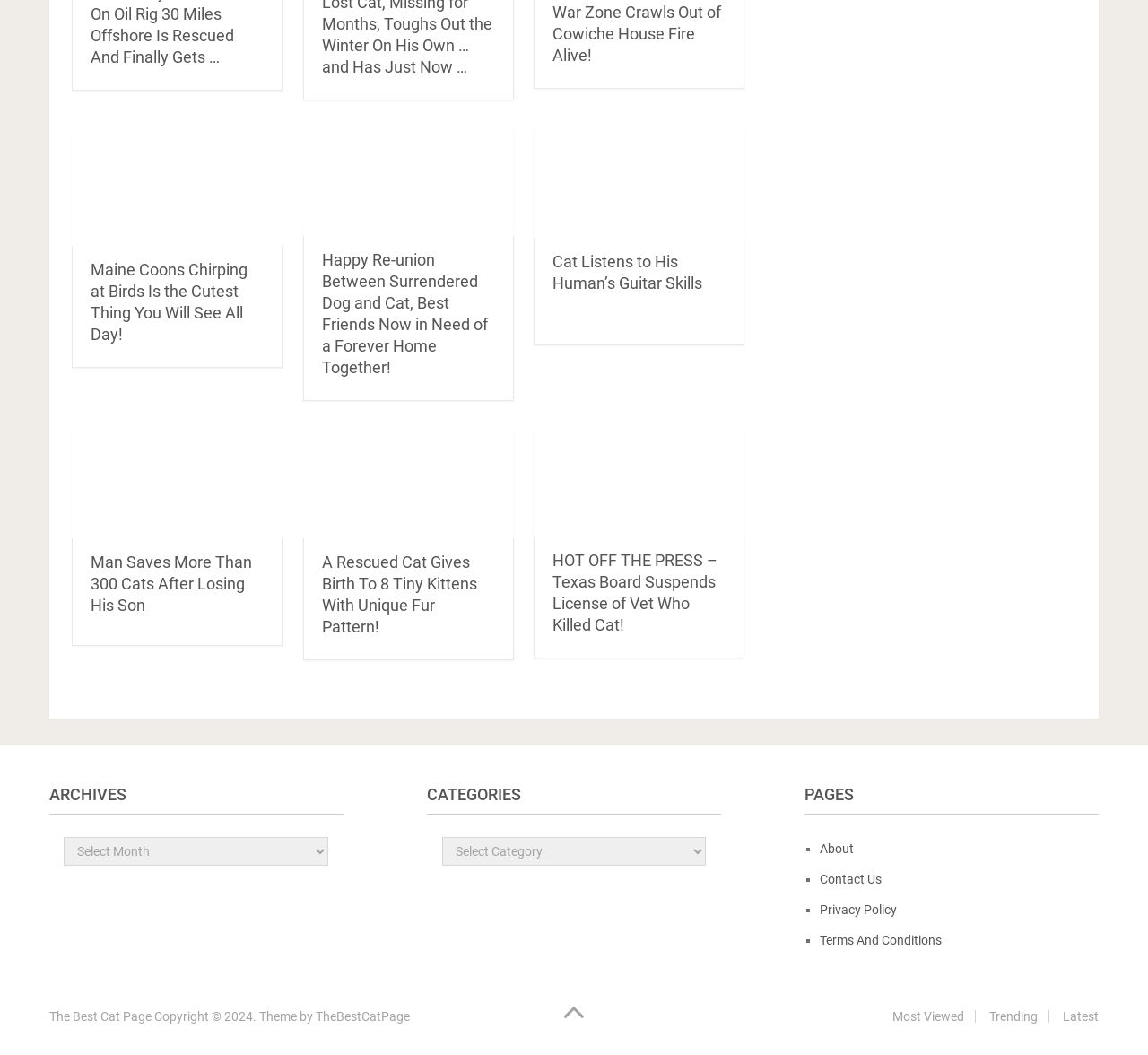Kindly determine the bounding box coordinates of the area that needs to be clicked to fulfill this instruction: "Visit the about page".

[0.714, 0.797, 0.744, 0.811]